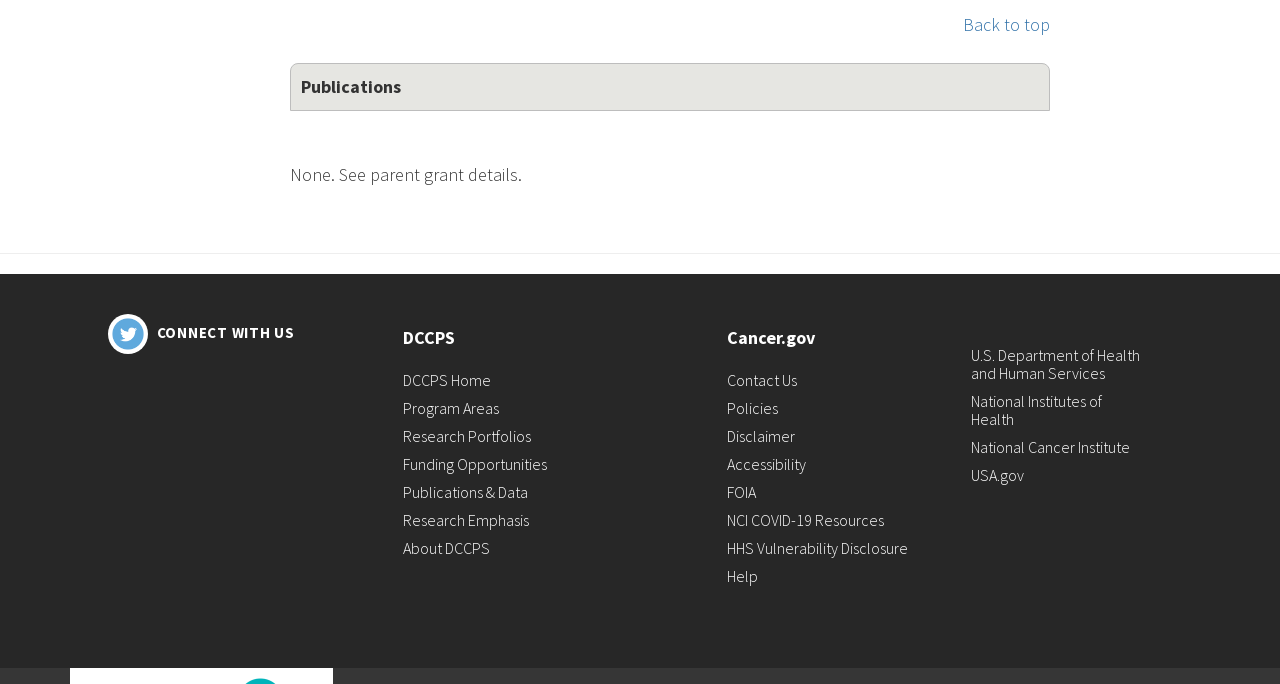Locate the bounding box coordinates of the element that needs to be clicked to carry out the instruction: "Connect with us on Twitter". The coordinates should be given as four float numbers ranging from 0 to 1, i.e., [left, top, right, bottom].

[0.055, 0.46, 0.26, 0.518]